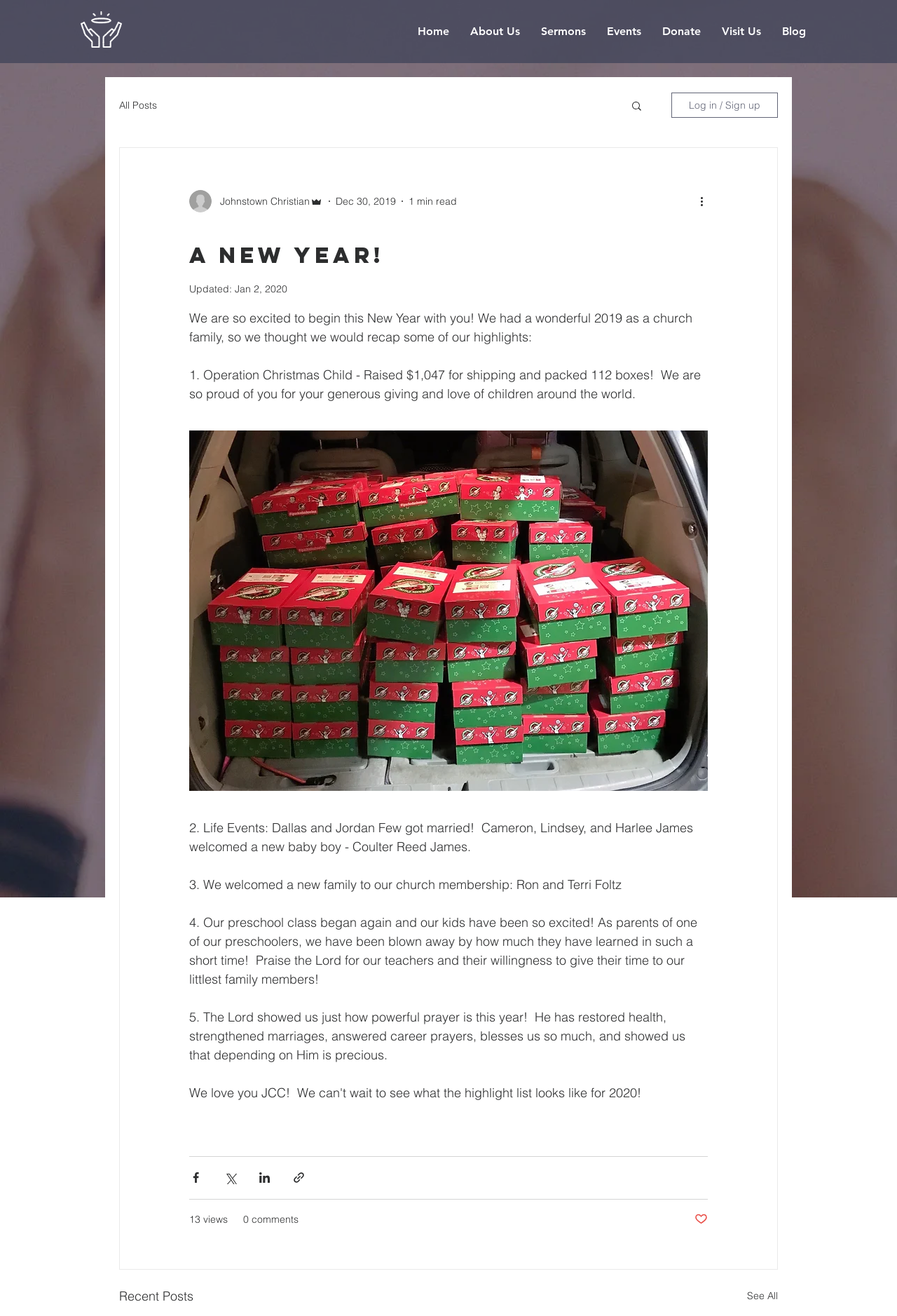Can you provide the bounding box coordinates for the element that should be clicked to implement the instruction: "Click the 'Home' link"?

[0.454, 0.011, 0.512, 0.037]